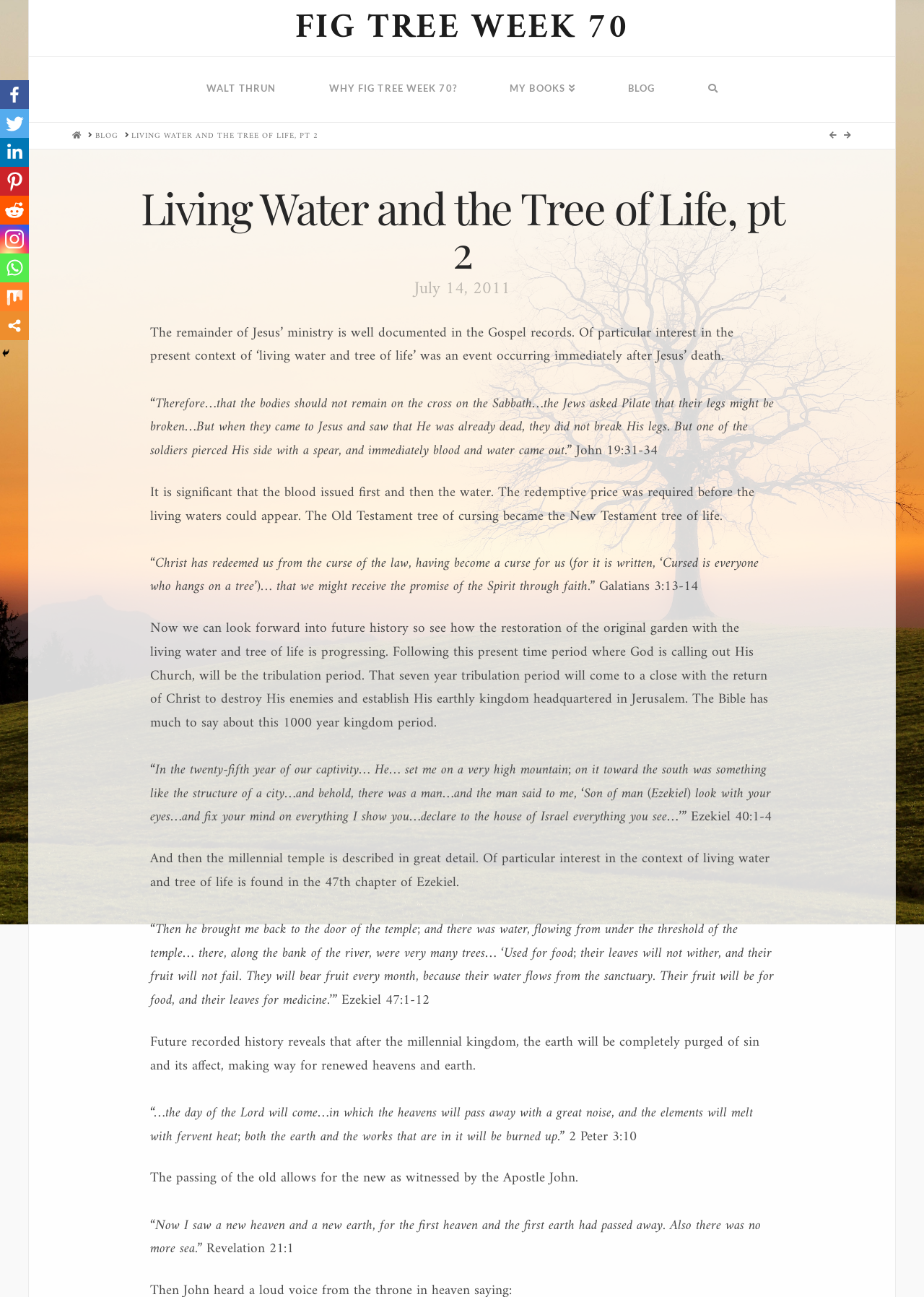Answer the question with a brief word or phrase:
How many years is the tribulation period mentioned in the article?

7 years